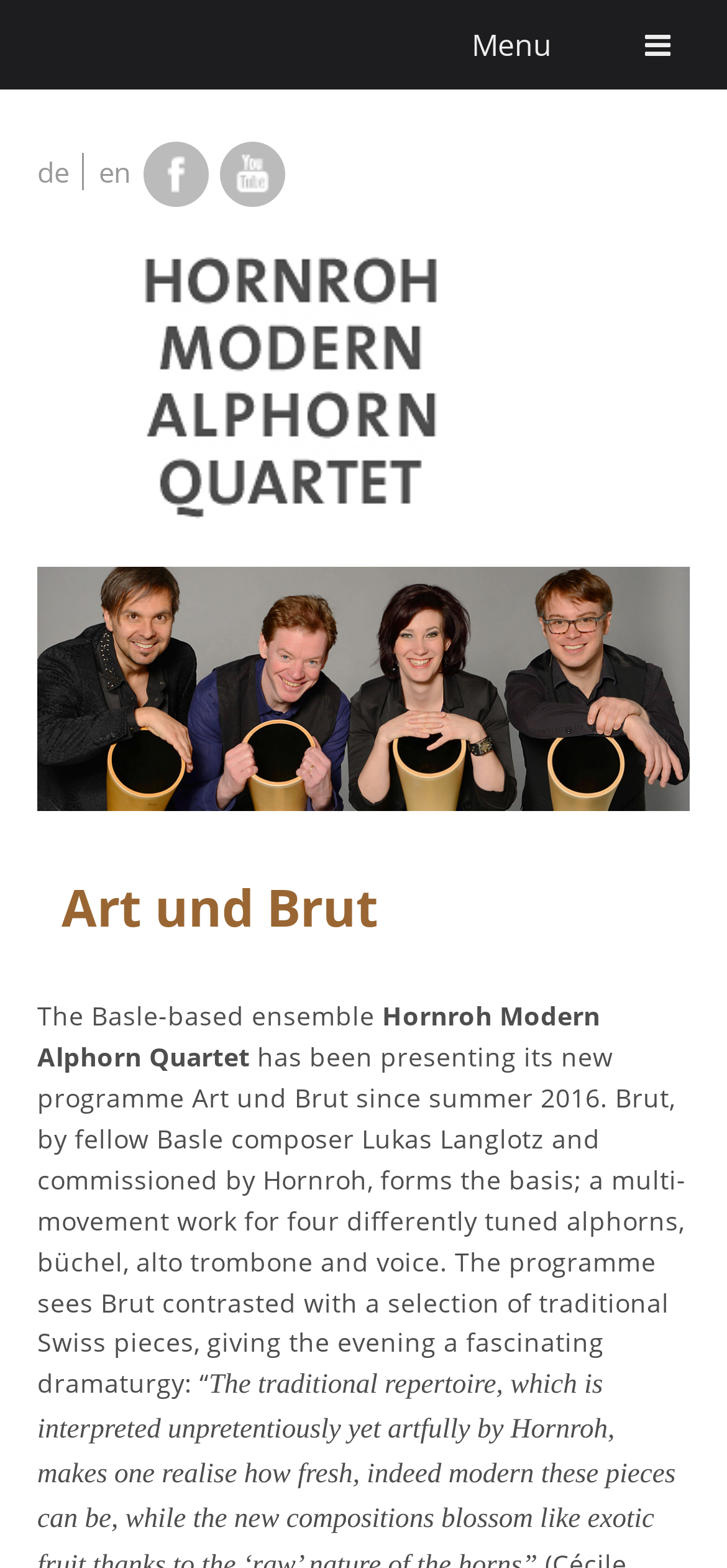Locate the UI element described by alt="hornroh modern alphorn quartet" in the provided webpage screenshot. Return the bounding box coordinates in the format (top-left x, top-left y, bottom-right x, bottom-right y), ensuring all values are between 0 and 1.

[0.198, 0.153, 0.898, 0.341]